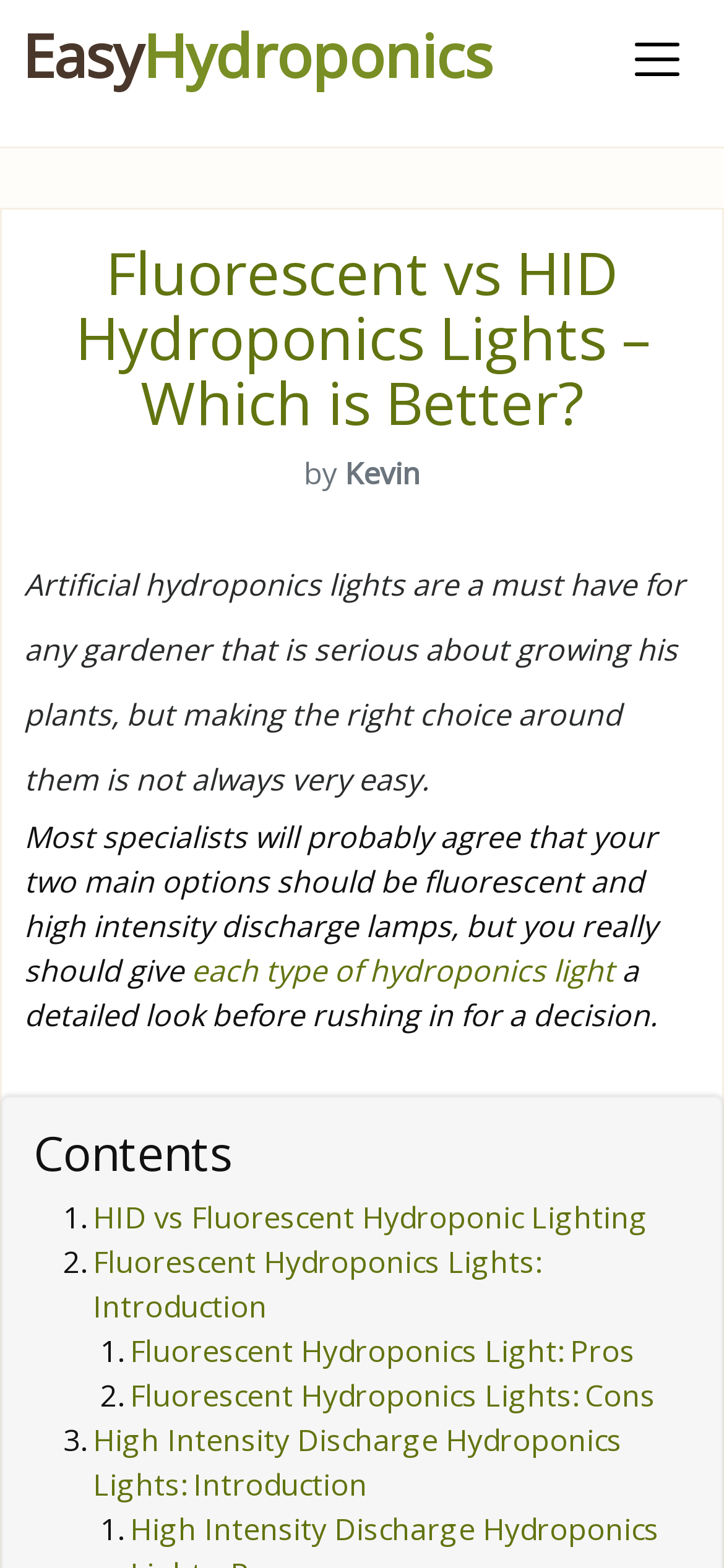Please respond to the question with a concise word or phrase:
What is the second type of hydroponics light mentioned?

High Intensity Discharge